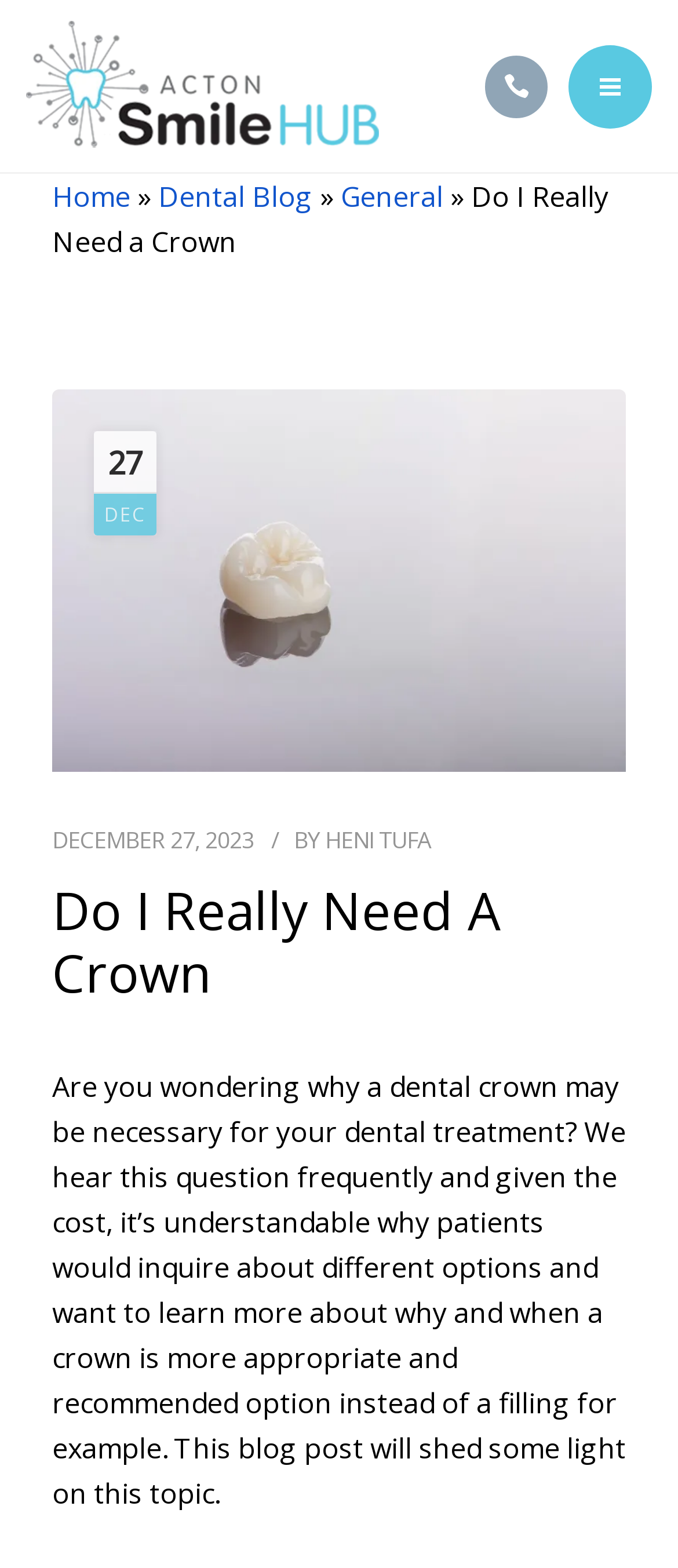Determine the bounding box coordinates of the area to click in order to meet this instruction: "Click on the 'Family & Cosmetic Dentistry' link".

[0.038, 0.013, 0.559, 0.098]